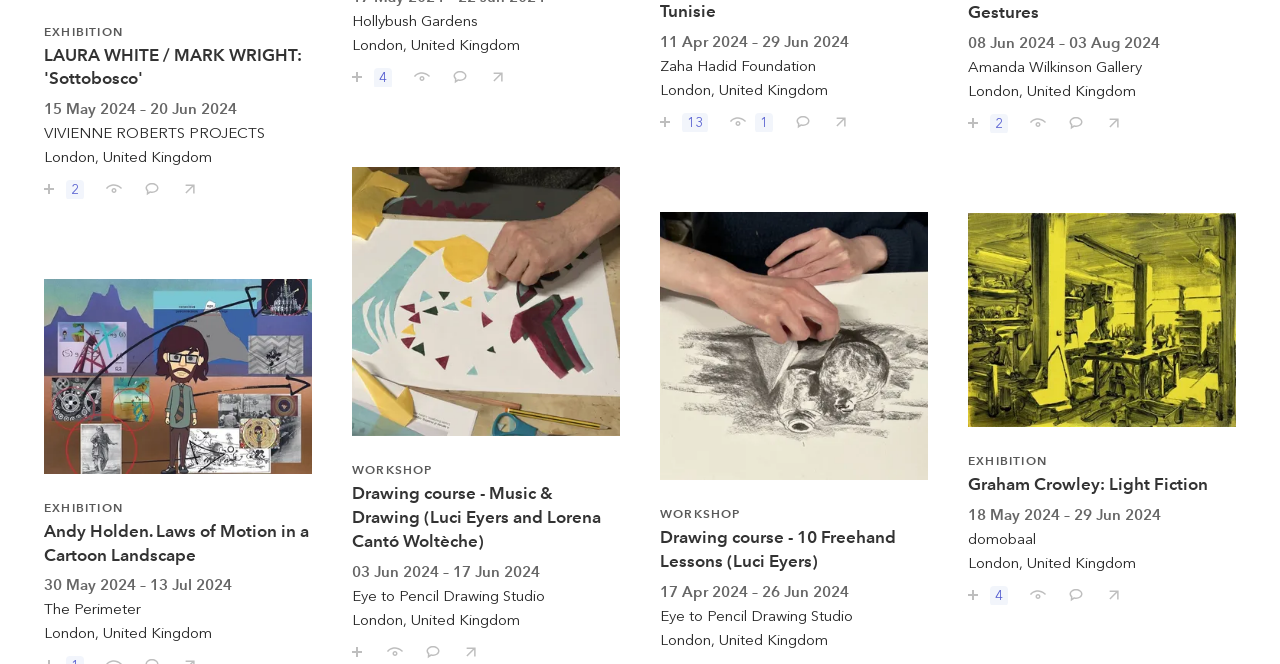Please examine the image and provide a detailed answer to the question: What is the date range of the 'Graham Crowley: Light Fiction' exhibition?

I found the date range of the 'Graham Crowley: Light Fiction' exhibition by looking at the text associated with the link element, which mentions '18 May 2024 – 29 Jun 2024'.